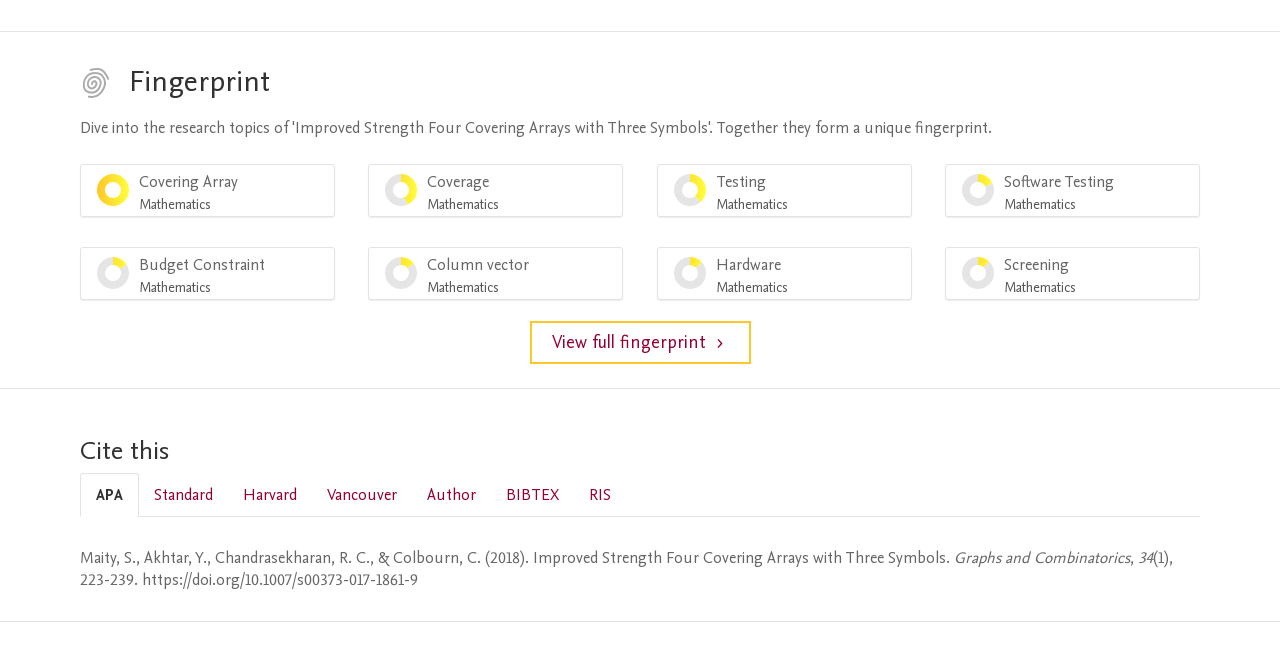Provide the bounding box coordinates for the UI element that is described by this text: "Software Testing Mathematics 17%". The coordinates should be in the form of four float numbers between 0 and 1: [left, top, right, bottom].

[0.738, 0.251, 0.938, 0.332]